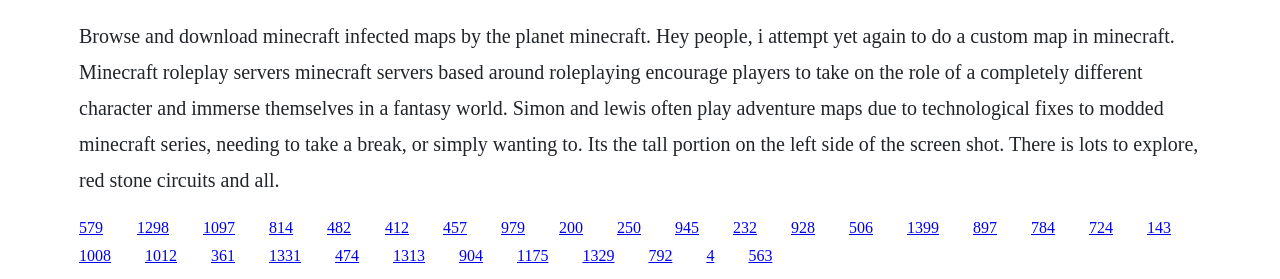Determine the bounding box coordinates of the section I need to click to execute the following instruction: "Search something". Provide the coordinates as four float numbers between 0 and 1, i.e., [left, top, right, bottom].

None